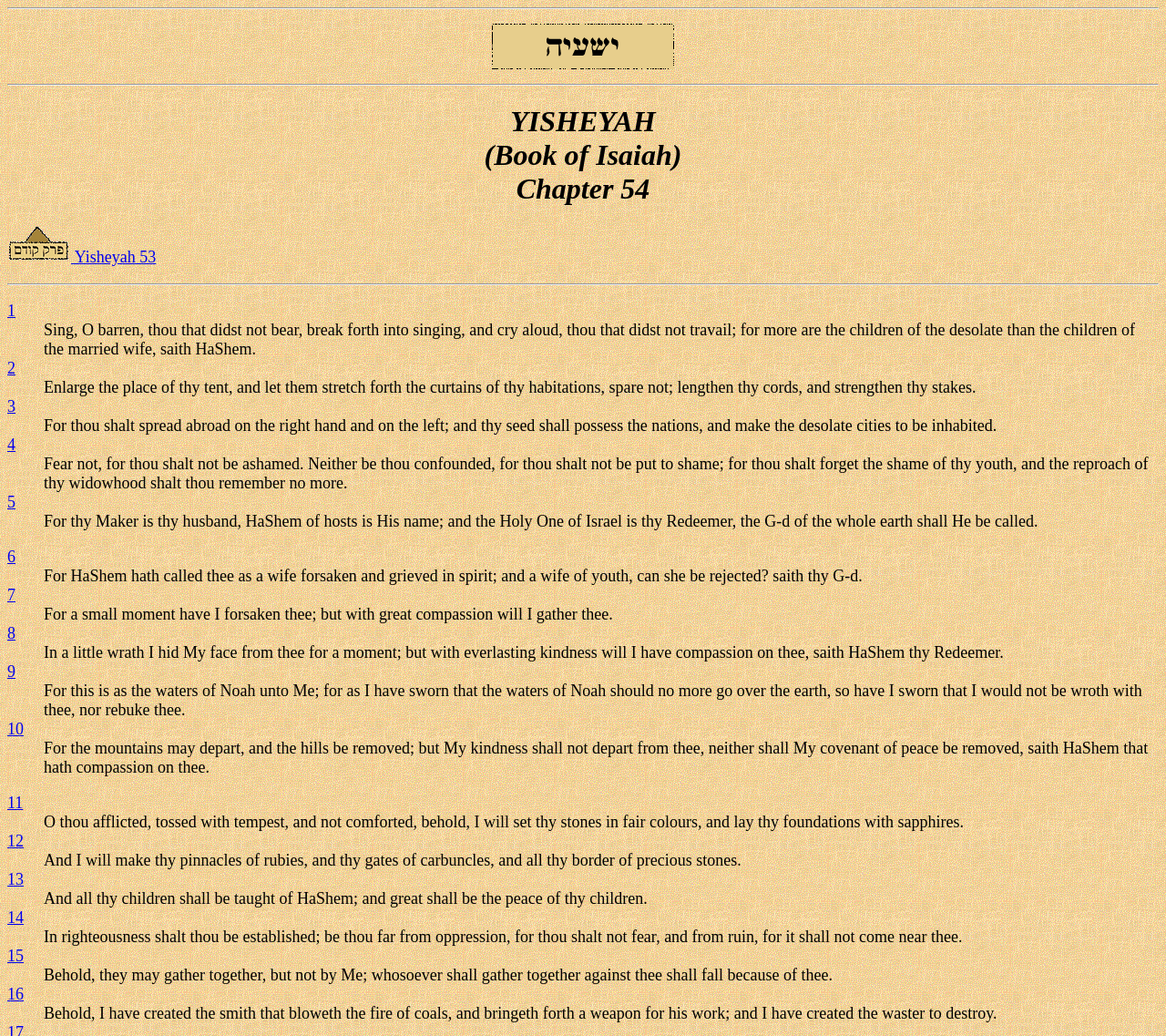Can you extract the primary headline text from the webpage?

YISHEYAH
(Book of Isaiah)
Chapter 54